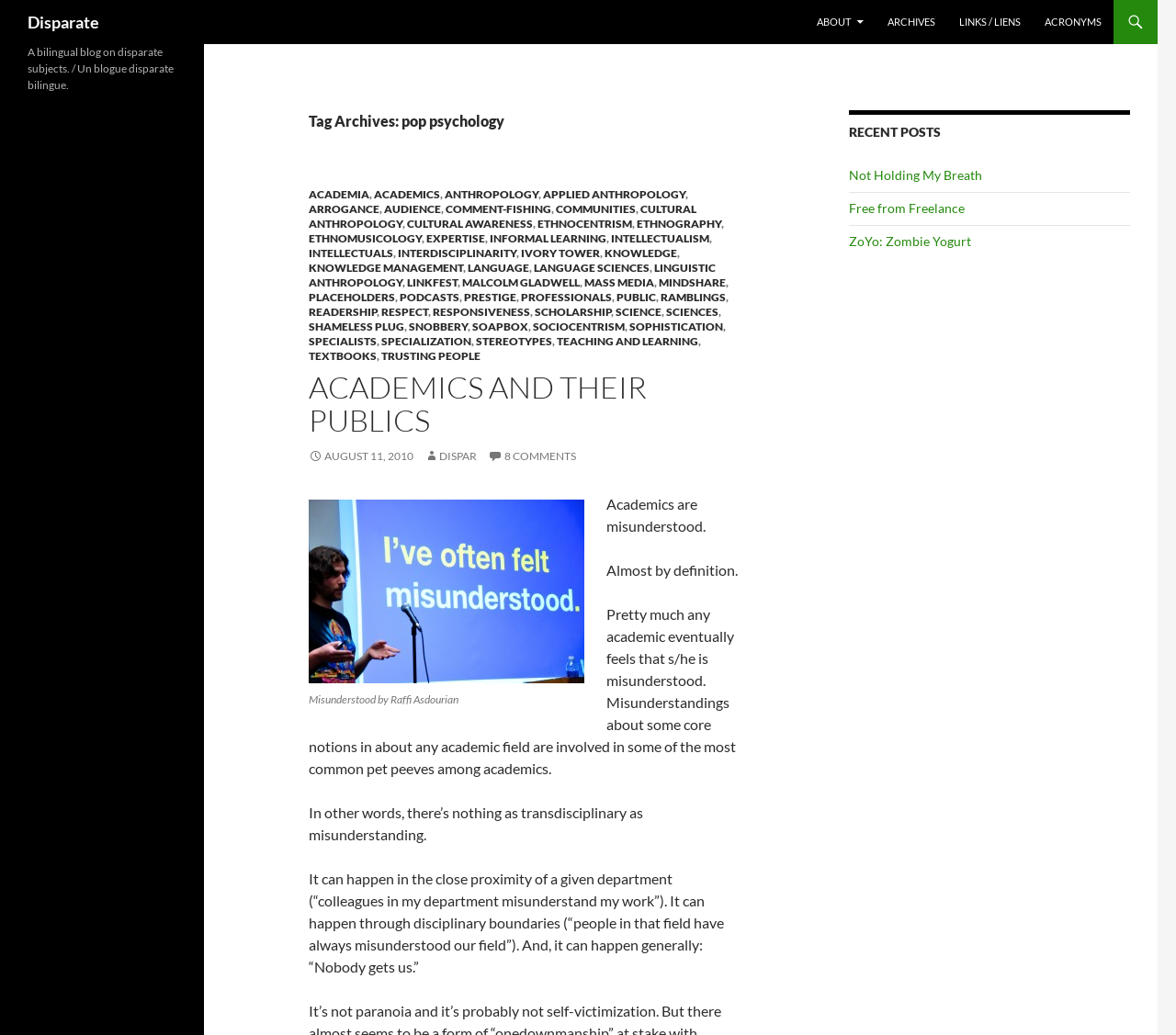Generate a comprehensive description of the contents of the webpage.

The webpage is focused on the topic of "pop psychology" and "Disparate". At the top, there is a heading "Disparate" which is also a link. Below it, there are four links: "ABOUT", "ARCHIVES", "LINKS / LIENS", and "ACRONYMS", aligned horizontally across the top of the page.

Below these links, there is a header section with a heading "Tag Archives: pop psychology". This section contains a list of 43 links, each representing a different topic or category related to pop psychology, such as "ACADEMIA", "ANTHROPOLOGY", "ARROGANCE", and "KNOWLEDGE MANAGEMENT". These links are arranged in a vertical list, with commas separating each link.

Further down the page, there is another heading "ACADEMICS AND THEIR PUBLICS", which is also a link. This section appears to be a subcategory of the previous list, with a single link "ACADEMICS AND THEIR PUBLICS" below the heading.

Overall, the webpage appears to be a collection of links and categories related to pop psychology, with a focus on academics and their publics.